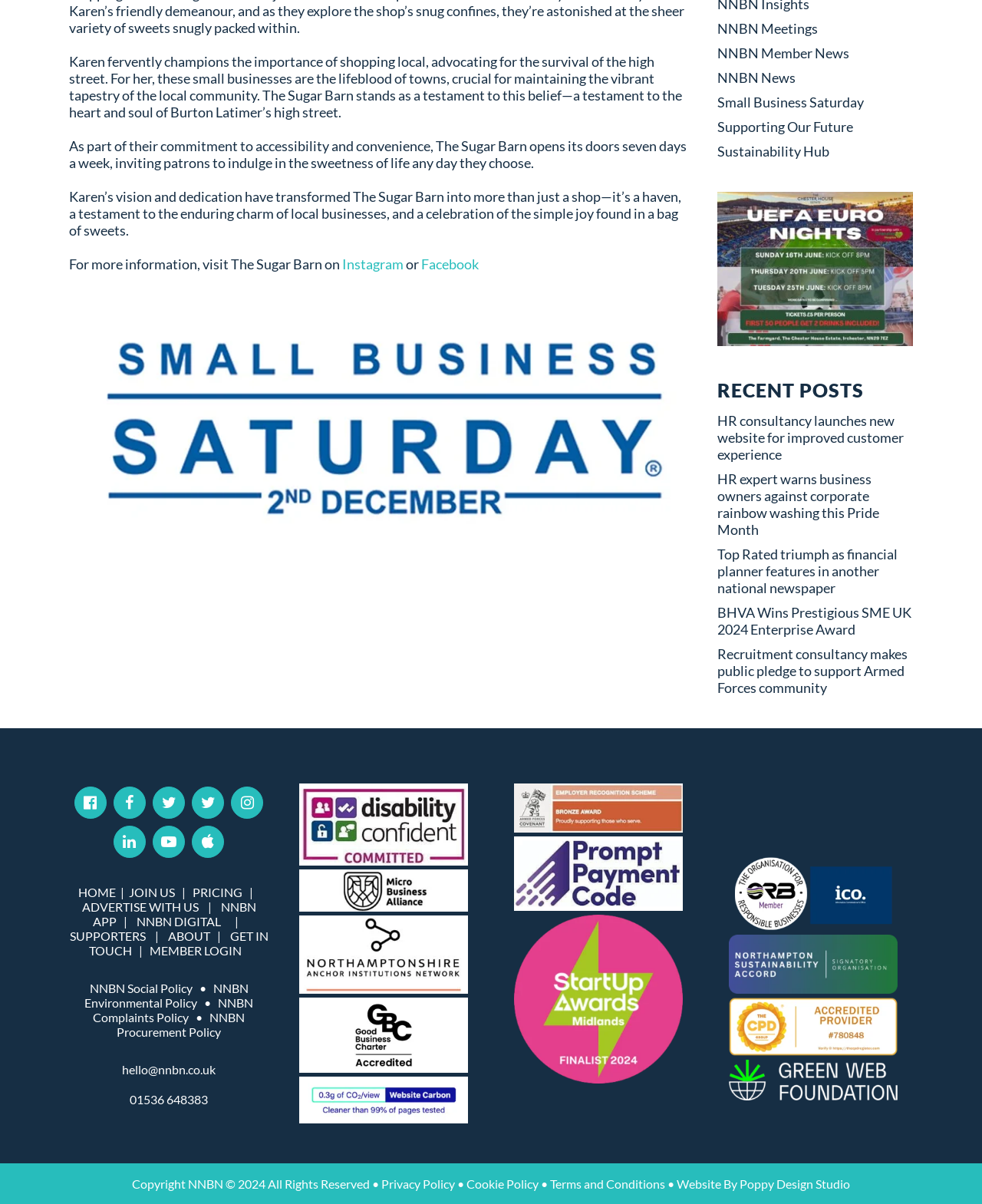Identify the bounding box coordinates of the region I need to click to complete this instruction: "Visit the 'NNBN Meetings' page".

[0.73, 0.017, 0.833, 0.031]